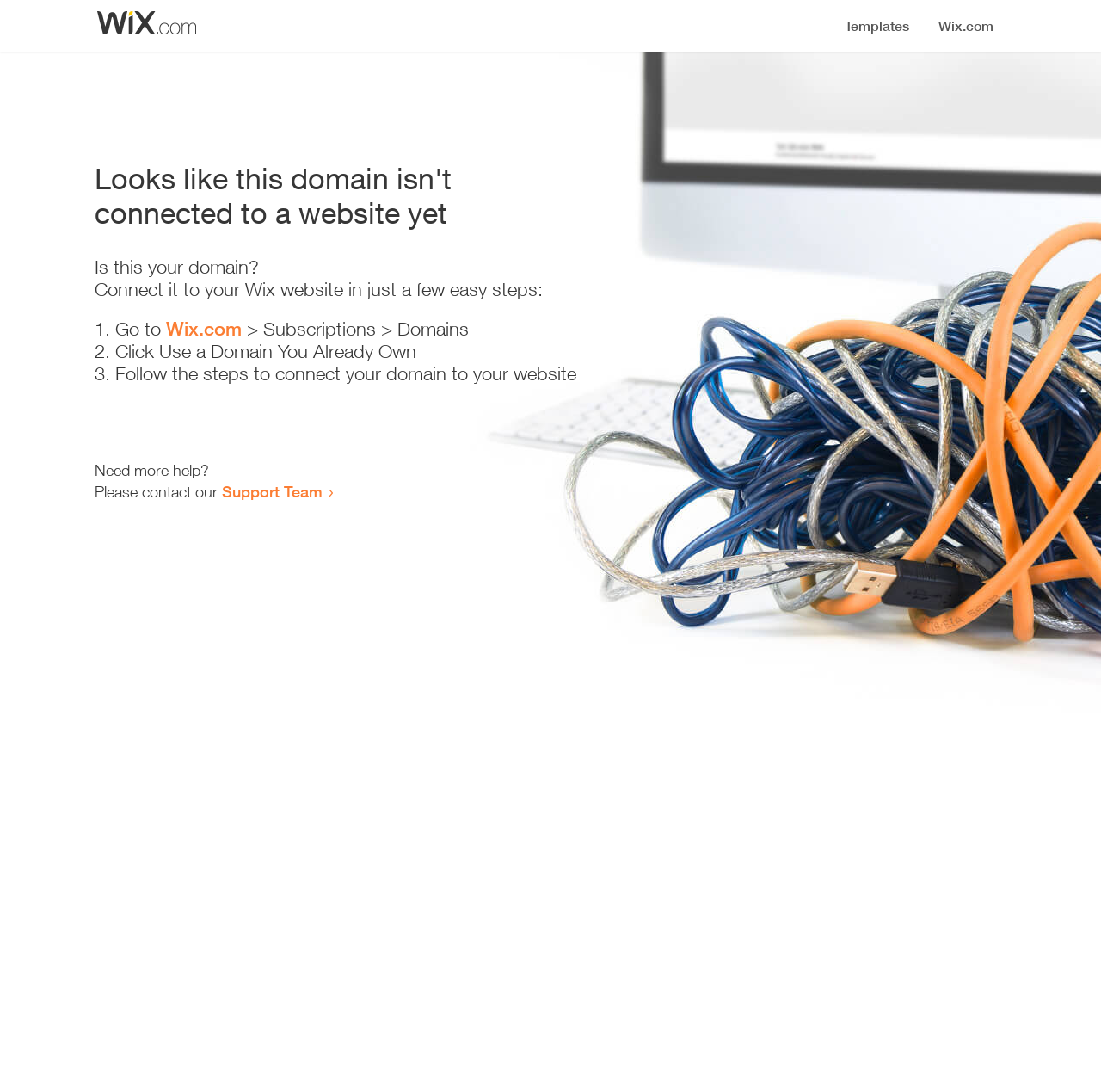Carefully observe the image and respond to the question with a detailed answer:
How many steps are required to connect the domain to a website?

The webpage provides a list of steps to connect the domain to a website, and there are three list markers ('1.', '2.', '3.') indicating that three steps are required.